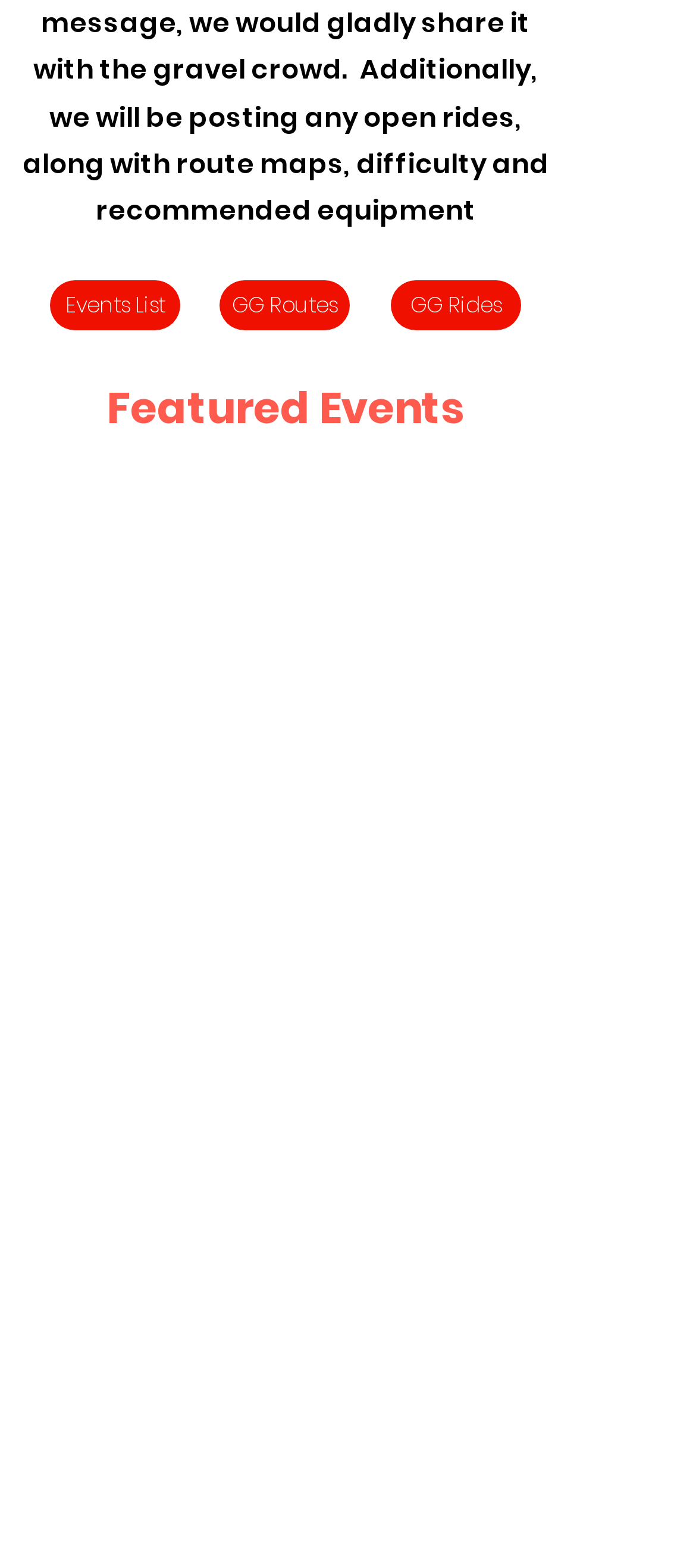What is the name of the featured event?
Using the information from the image, give a concise answer in one word or a short phrase.

8 Hours of Hurtin' in Haliburton